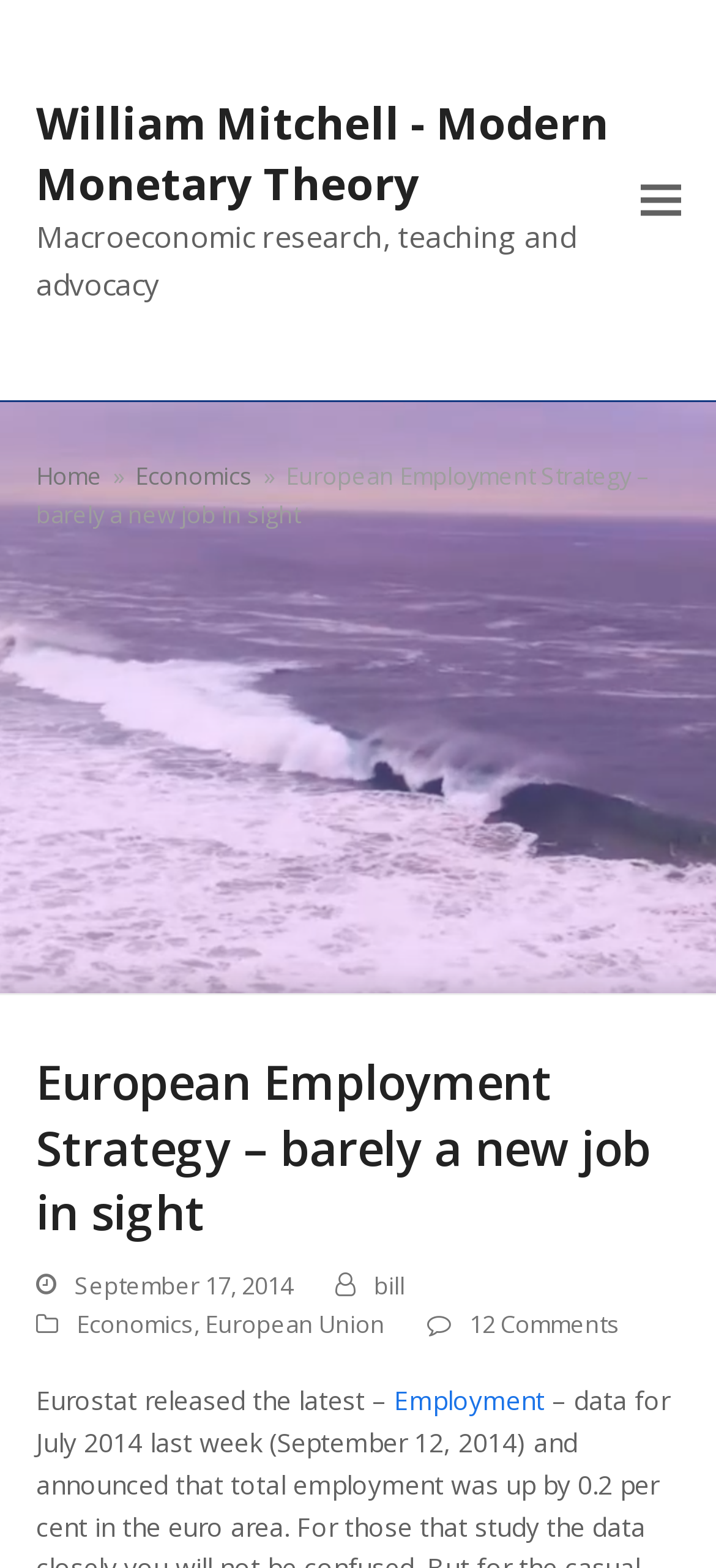Please identify the bounding box coordinates of the element's region that should be clicked to execute the following instruction: "Click on the 'William Mitchell - Modern Monetary Theory' link". The bounding box coordinates must be four float numbers between 0 and 1, i.e., [left, top, right, bottom].

[0.05, 0.059, 0.85, 0.136]